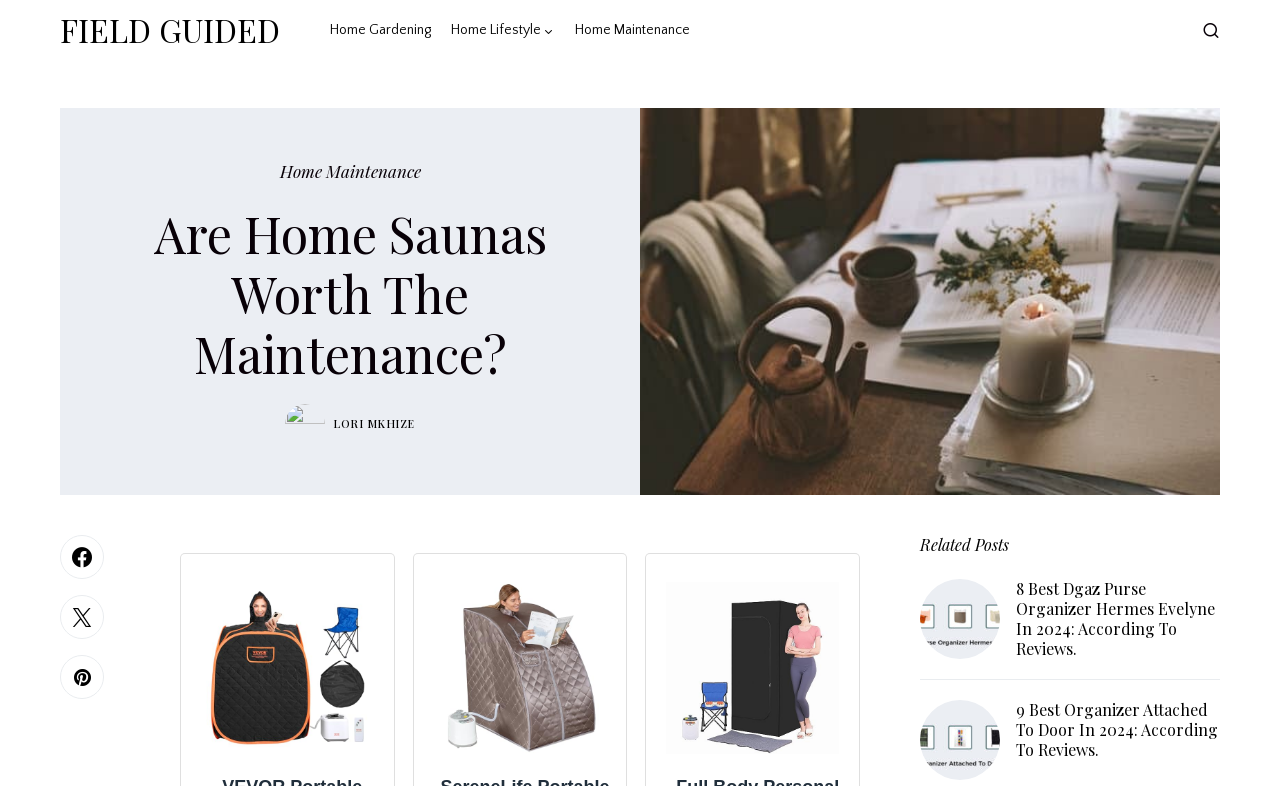Respond to the following query with just one word or a short phrase: 
What is the category of the article?

Home Maintenance